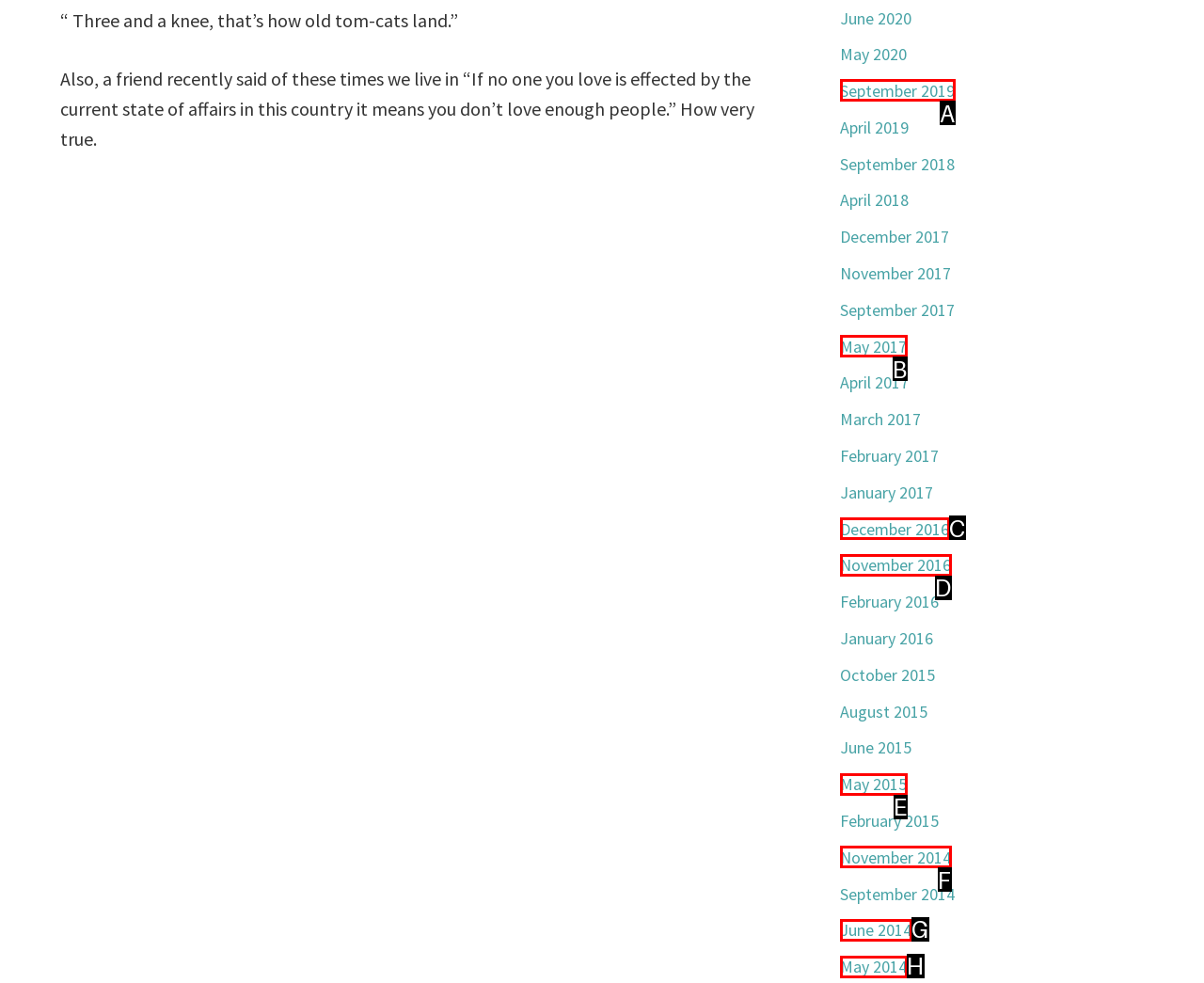Indicate the letter of the UI element that should be clicked to accomplish the task: View September 2019 archives. Answer with the letter only.

A